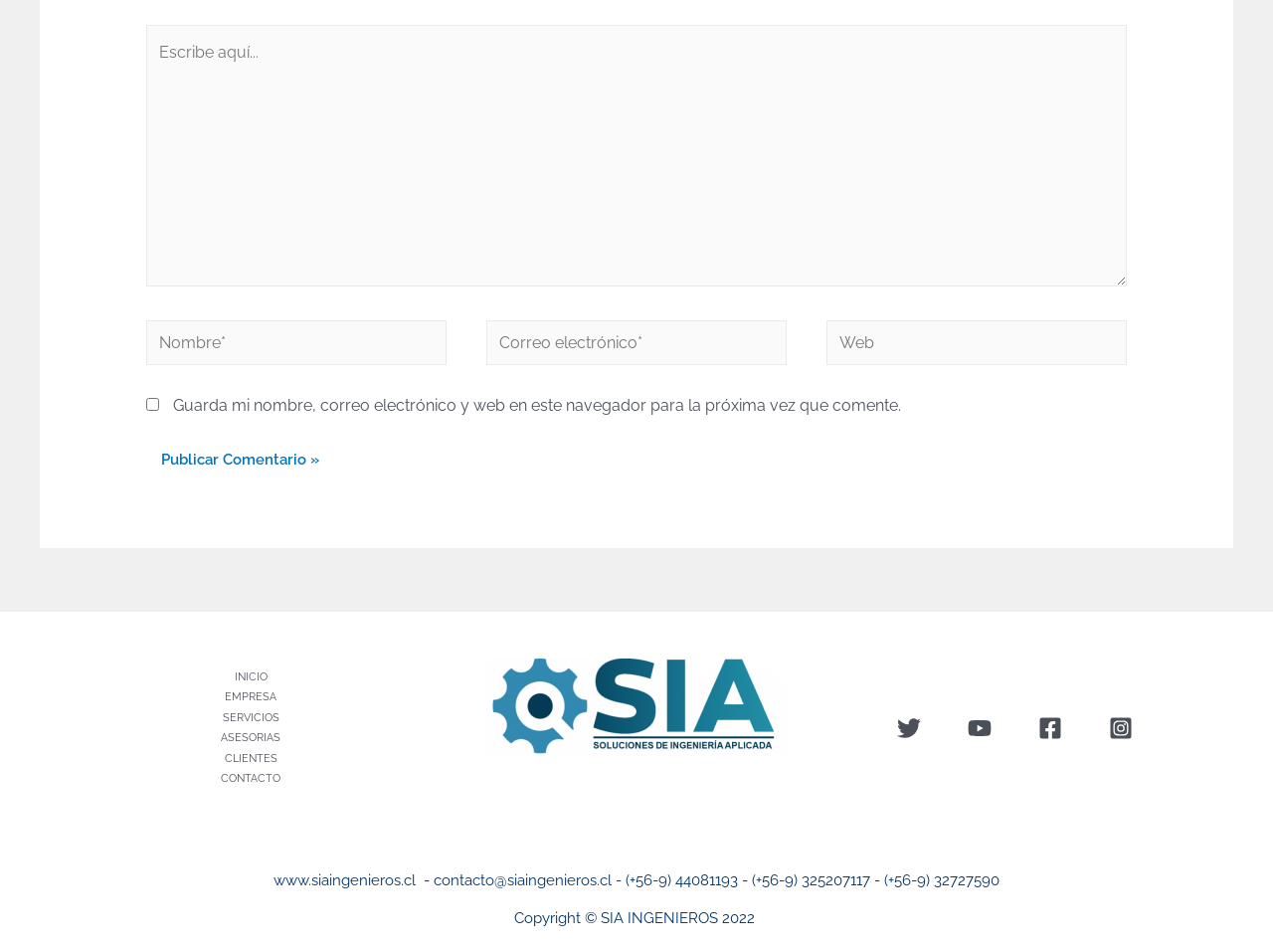What is the company's contact information?
Can you offer a detailed and complete answer to this question?

The company's contact information is provided at the bottom of the webpage, which includes three phone numbers and an email address. The phone numbers are (+56-9) 44081193, (+56-9) 325207117, and (+56-9) 32727590, and the email address is contacto@siaingenieros.cl.